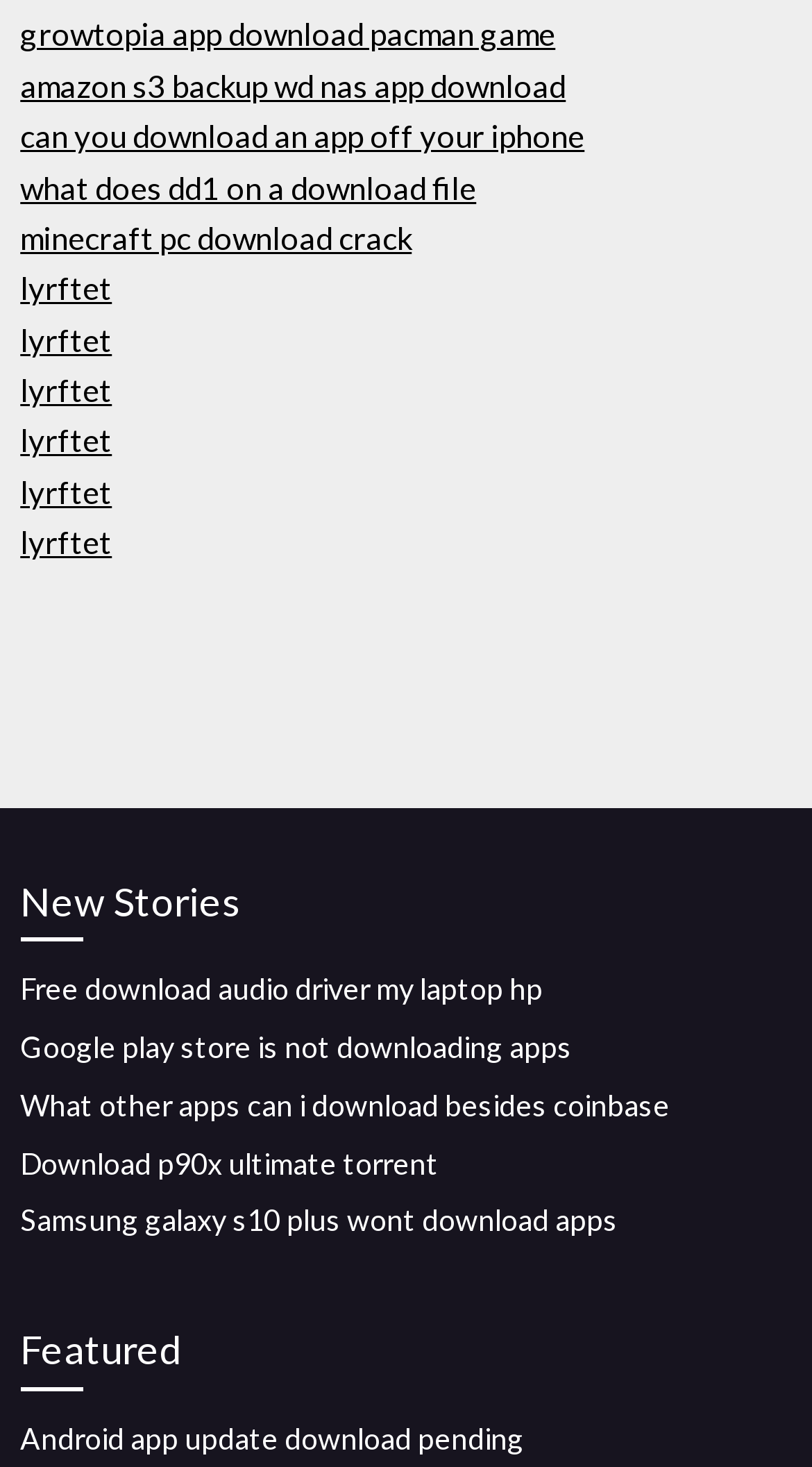Identify the bounding box coordinates of the clickable region to carry out the given instruction: "Read about Amazon S3 backup WD NAS app".

[0.025, 0.045, 0.697, 0.071]